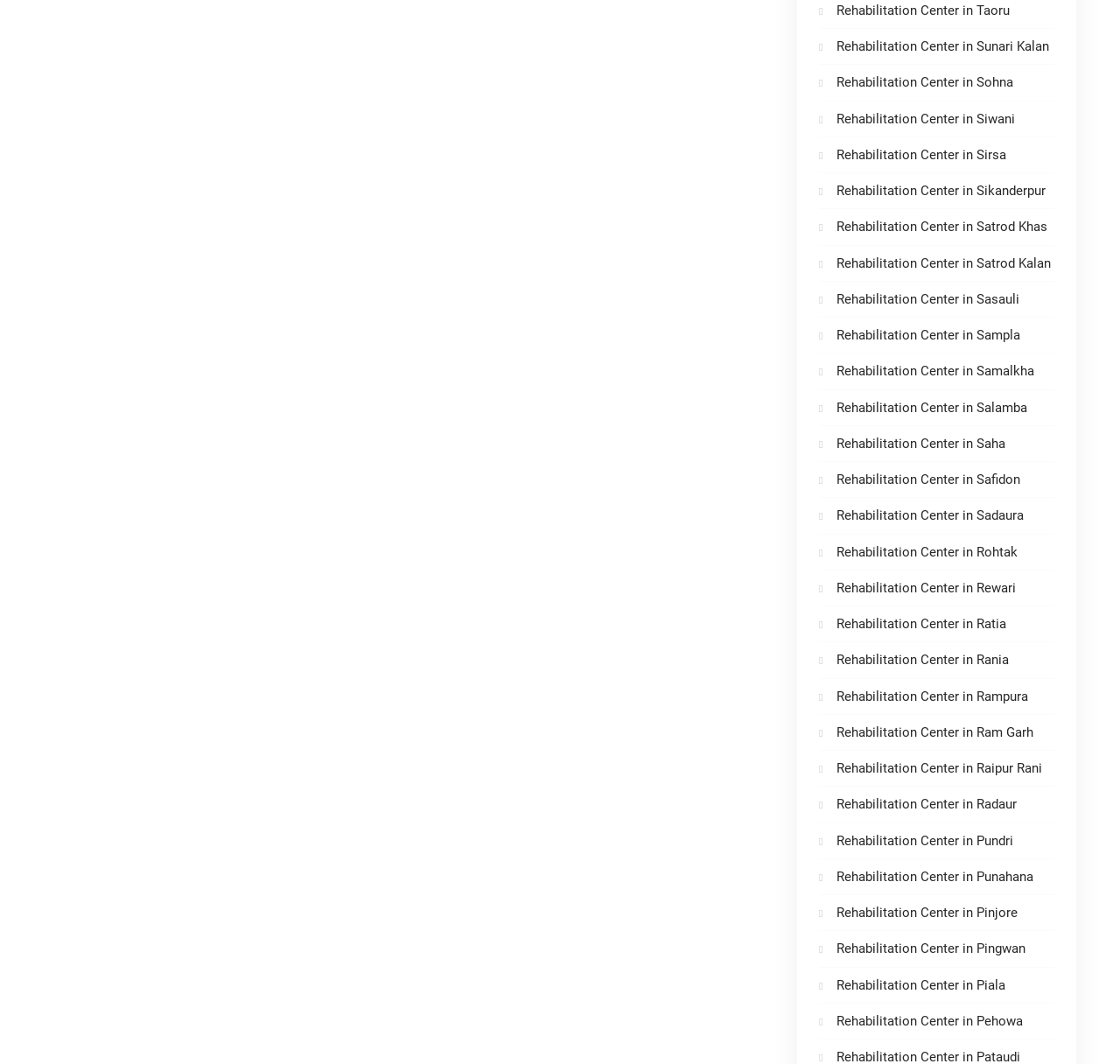Please identify the bounding box coordinates of the element I need to click to follow this instruction: "Visit Rehabilitation Center in Taoru".

[0.747, 0.002, 0.902, 0.017]